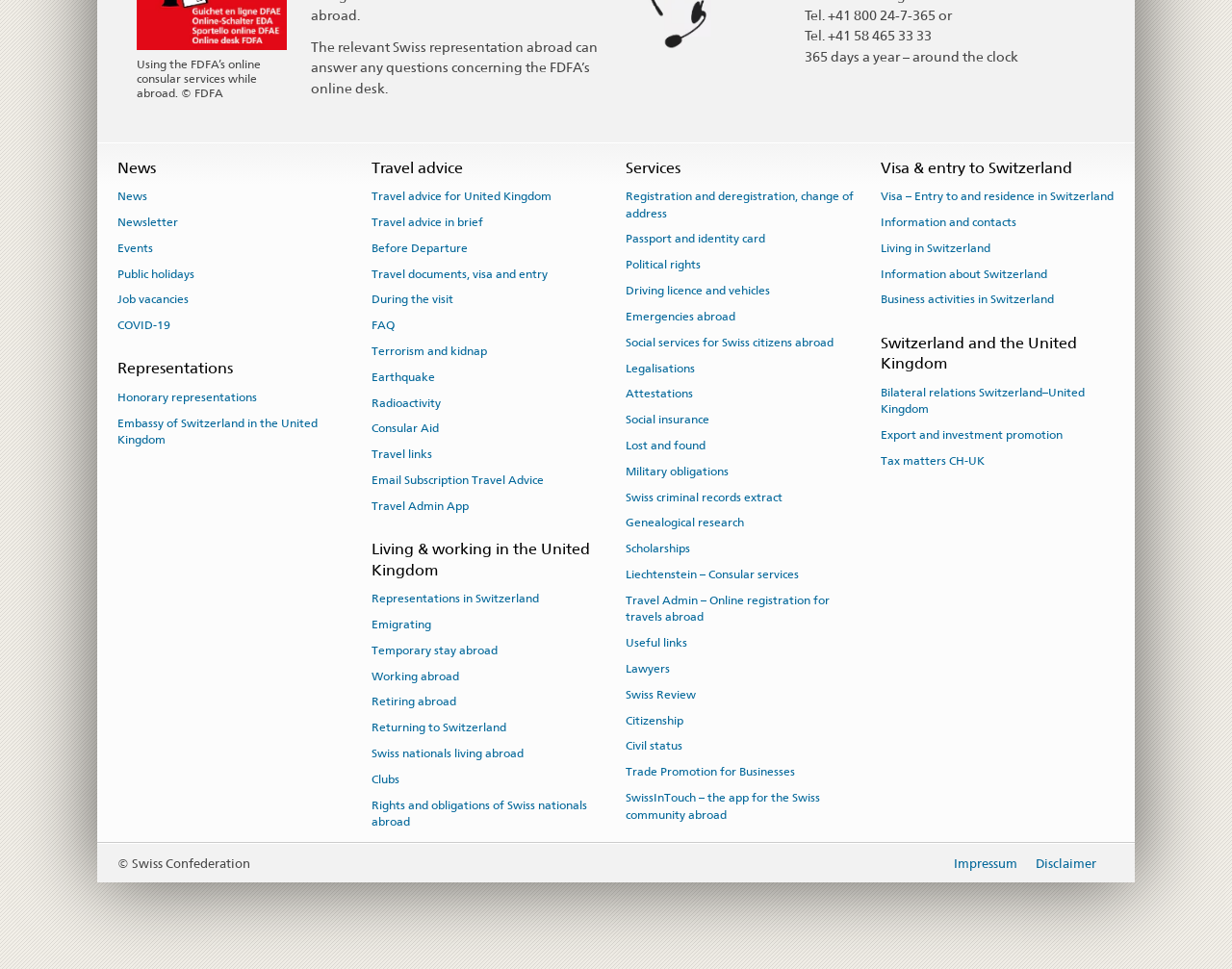Kindly provide the bounding box coordinates of the section you need to click on to fulfill the given instruction: "Click on 'Registration and deregistration, change of address'".

[0.508, 0.19, 0.693, 0.233]